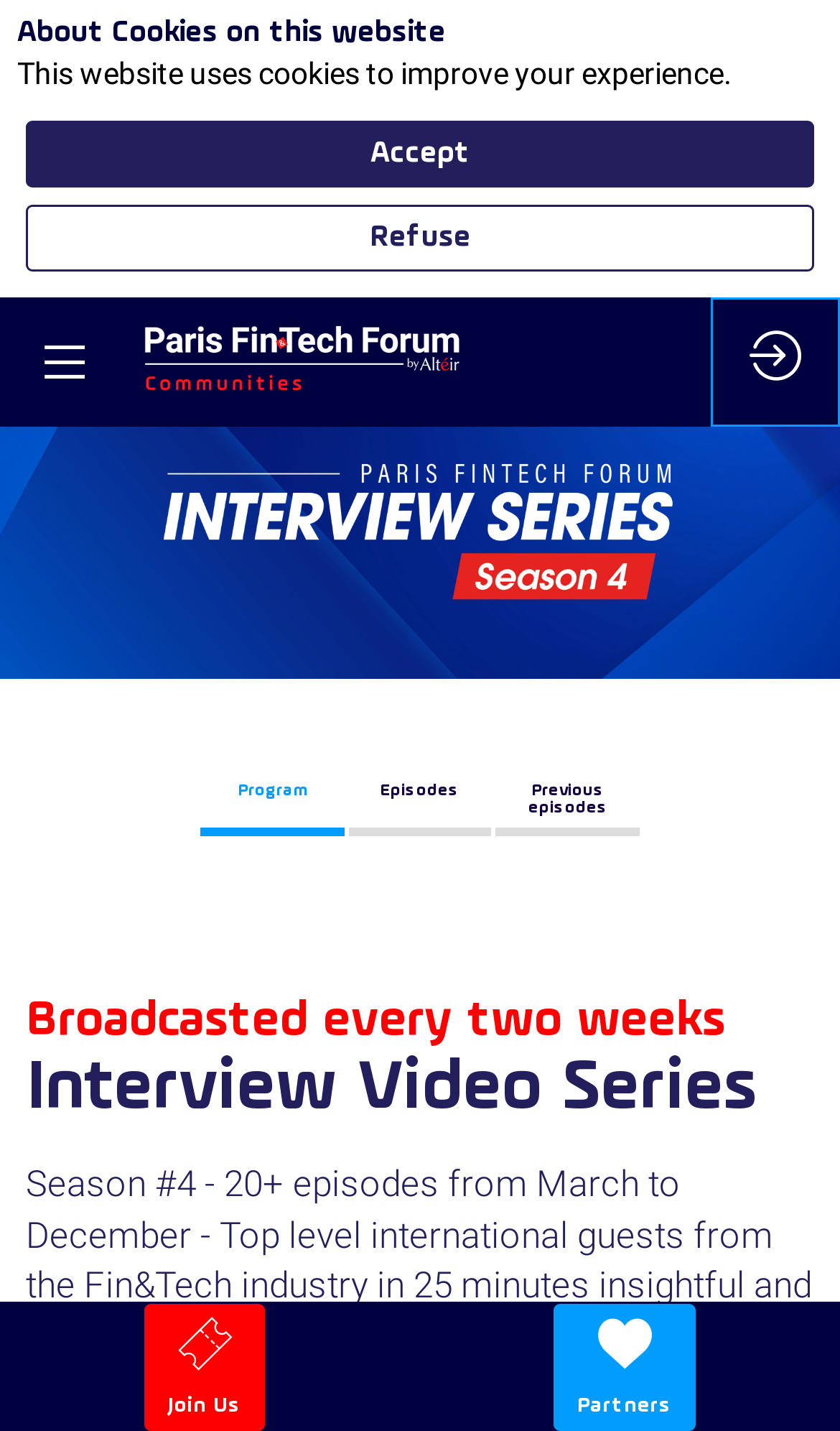Please provide a short answer using a single word or phrase for the question:
What are the three main sections of the webpage?

Program, Episodes, Previous episodes